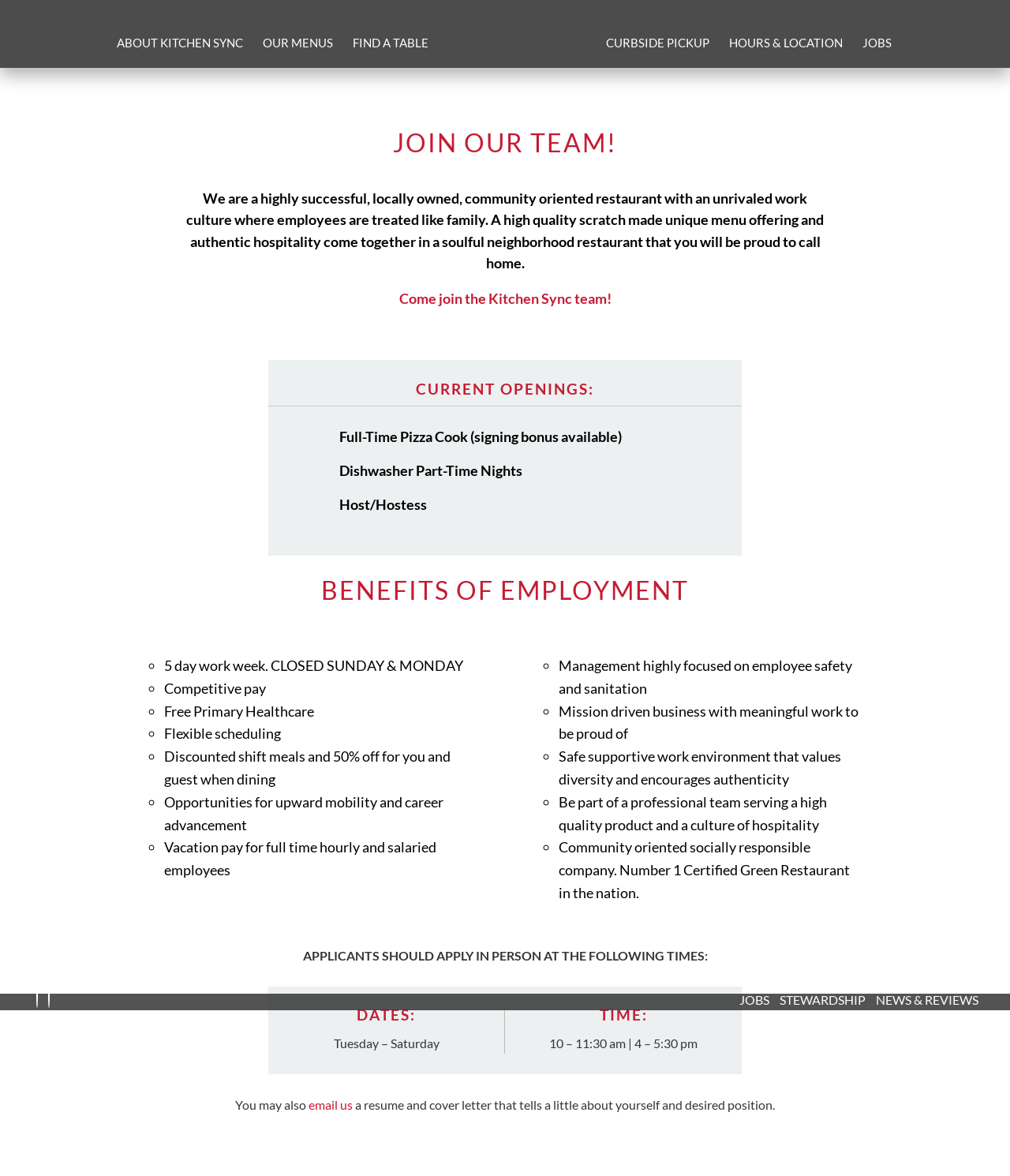Locate the bounding box coordinates of the area to click to fulfill this instruction: "Email us a resume and cover letter". The bounding box should be presented as four float numbers between 0 and 1, in the order [left, top, right, bottom].

[0.305, 0.933, 0.349, 0.946]